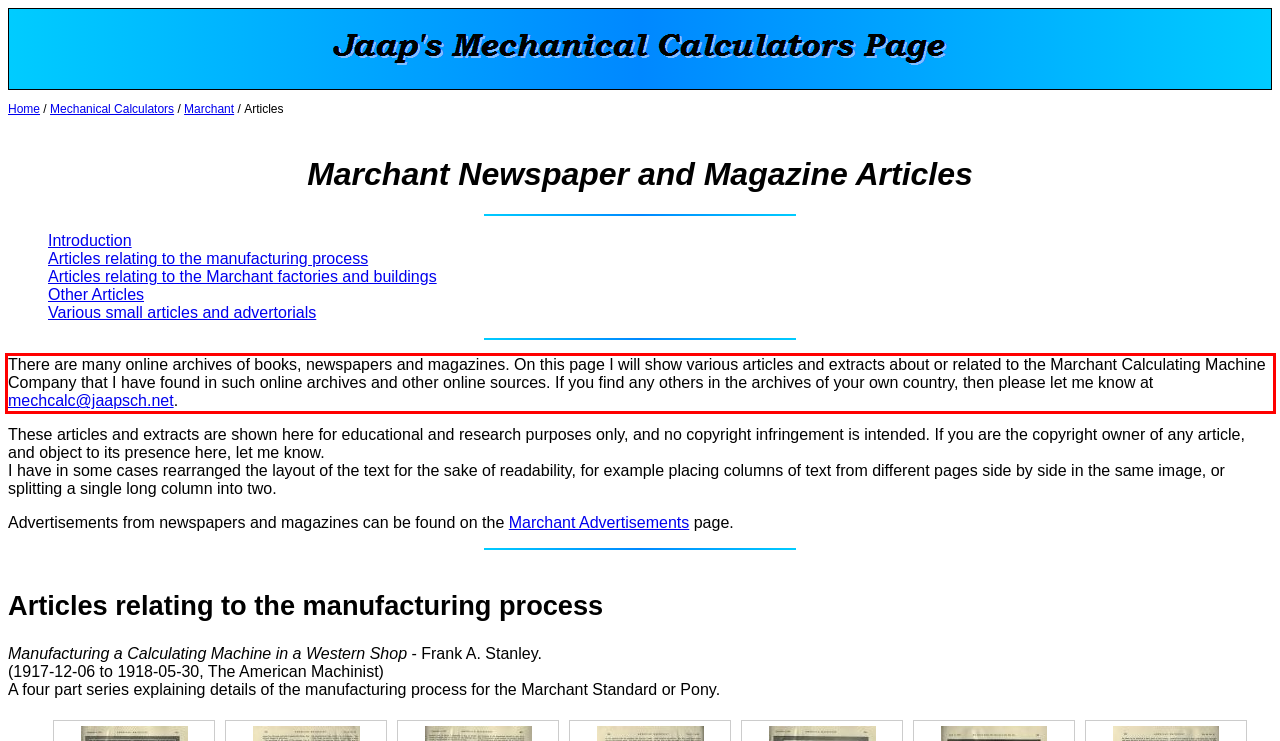There is a screenshot of a webpage with a red bounding box around a UI element. Please use OCR to extract the text within the red bounding box.

There are many online archives of books, newspapers and magazines. On this page I will show various articles and extracts about or related to the Marchant Calculating Machine Company that I have found in such online archives and other online sources. If you find any others in the archives of your own country, then please let me know at mechcalc@jaapsch.net.